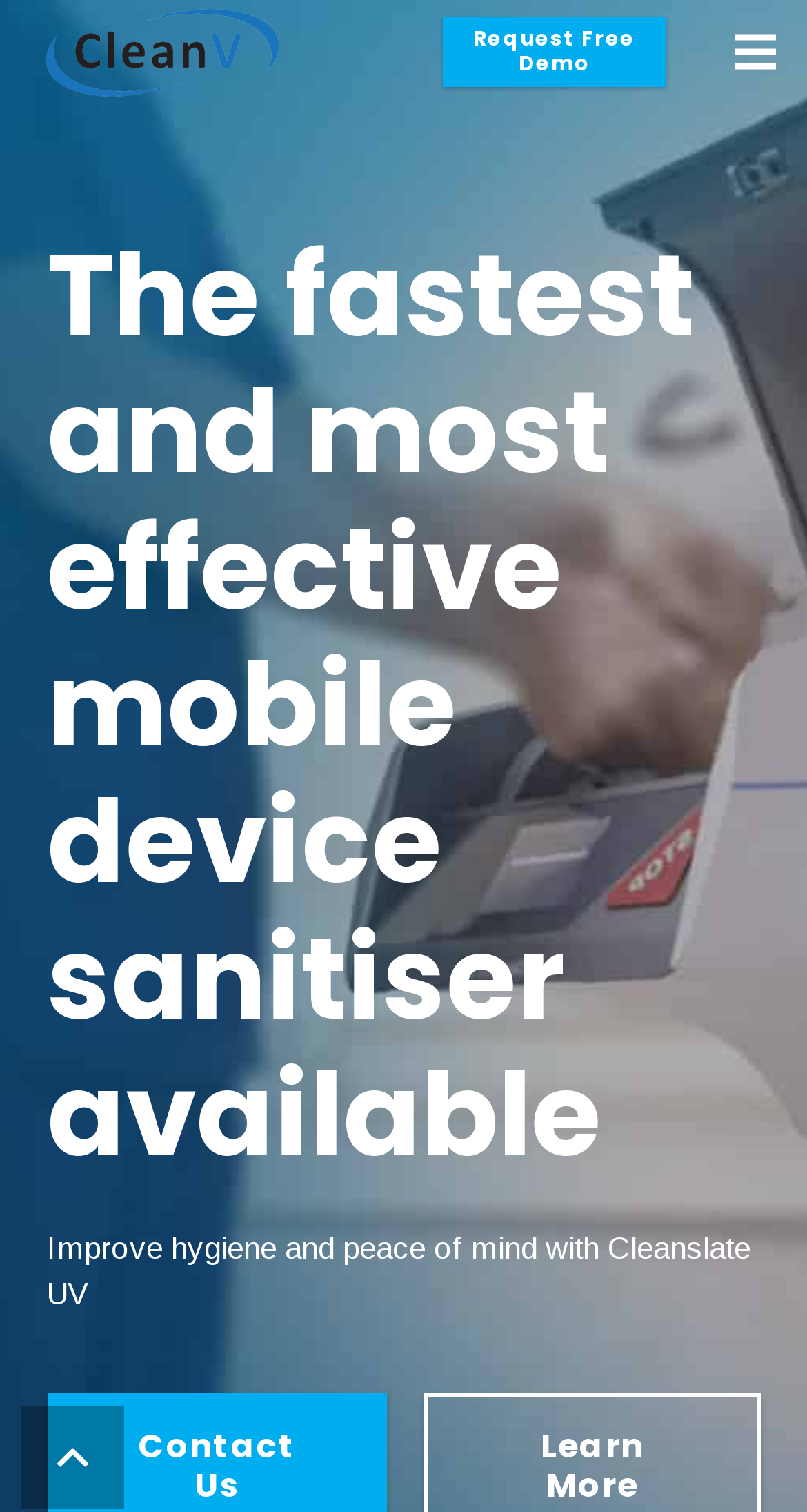Can you extract the headline from the webpage for me?

The fastest and most effective mobile device sanitiser available